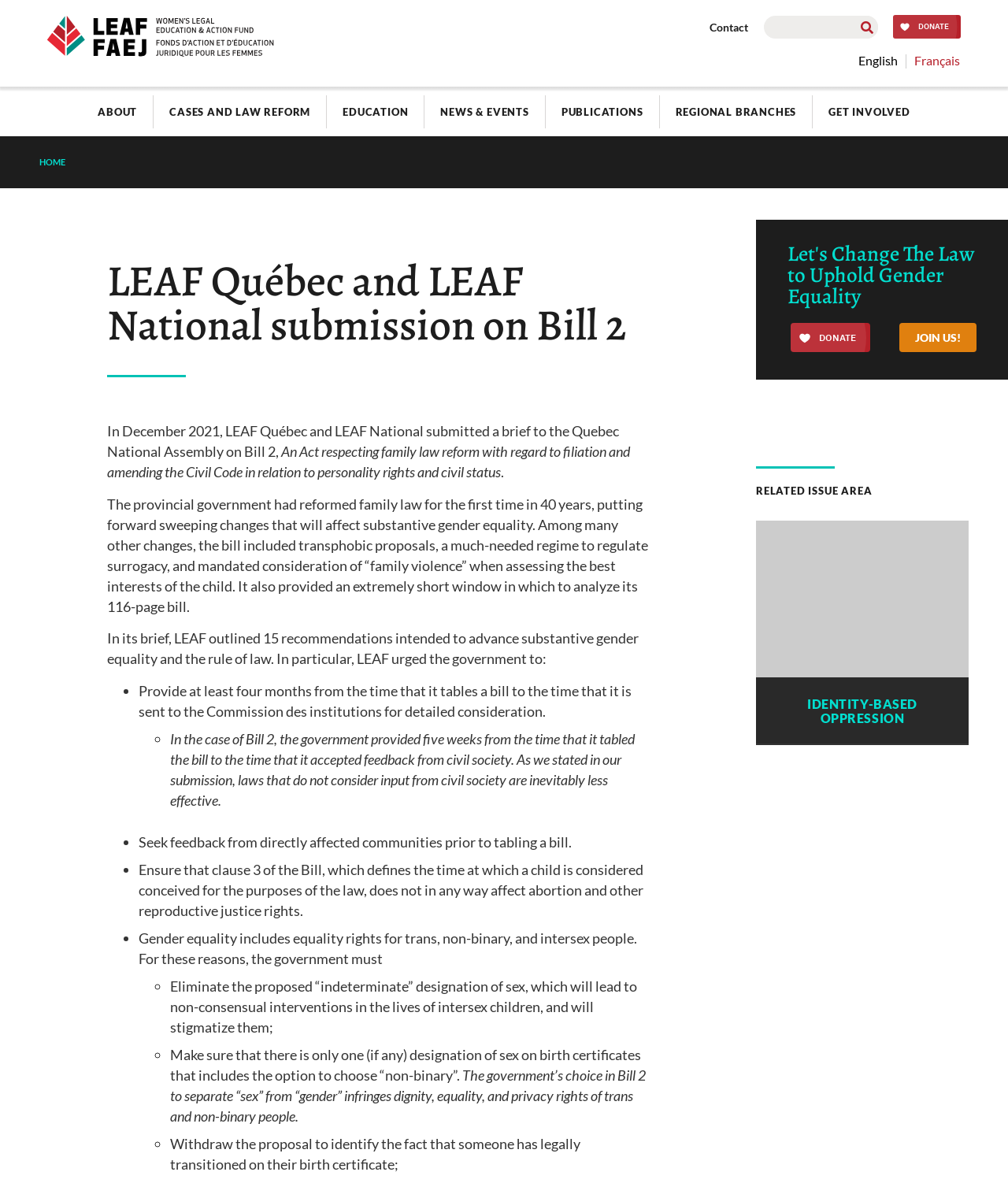Reply to the question with a brief word or phrase: What is the name of the issue area related to identity-based oppression?

IDENTITY-BASED OPPRESSION